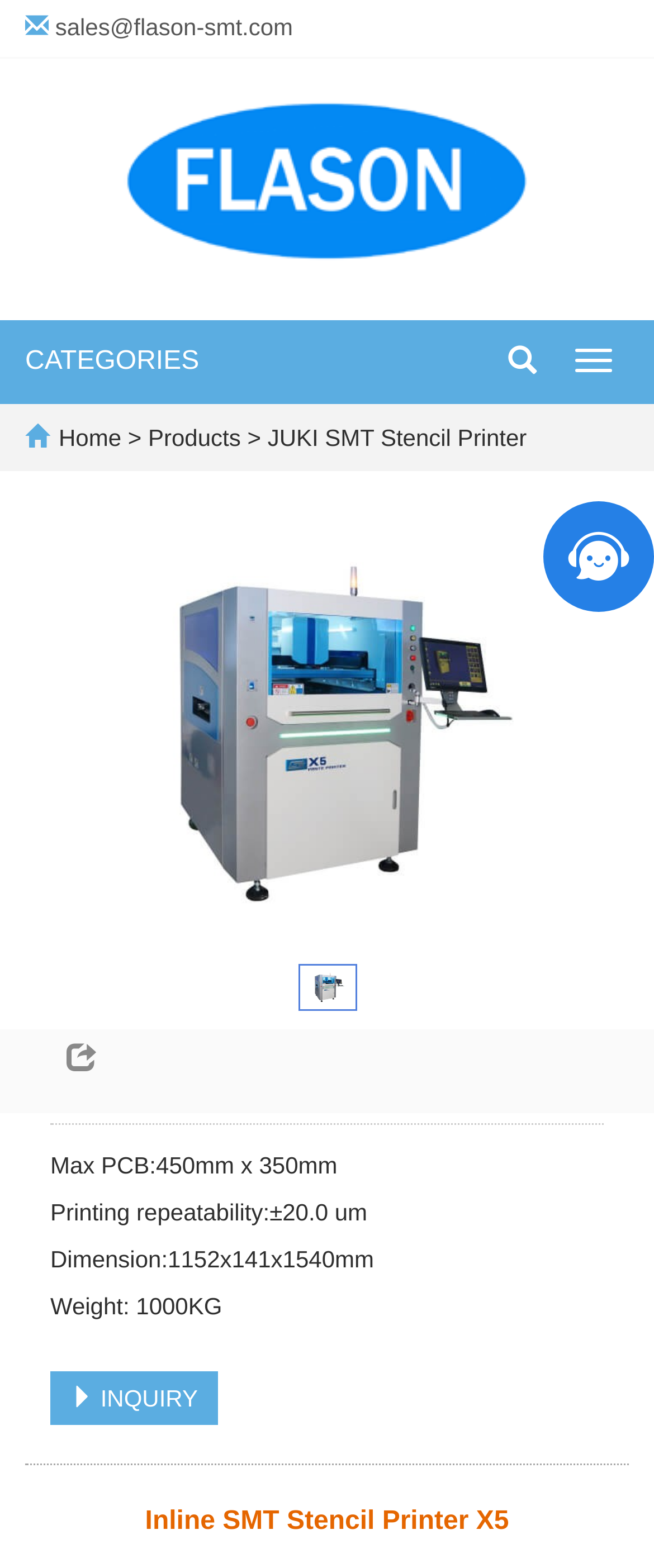Analyze the image and provide a detailed answer to the question: What is the maximum PCB size of the Inline SMT Stencil Printer X5?

I found the answer by looking at the specifications of the Inline SMT Stencil Printer X5, which are listed on the webpage. The maximum PCB size is mentioned as 'Max PCB:450mm x 350mm'.